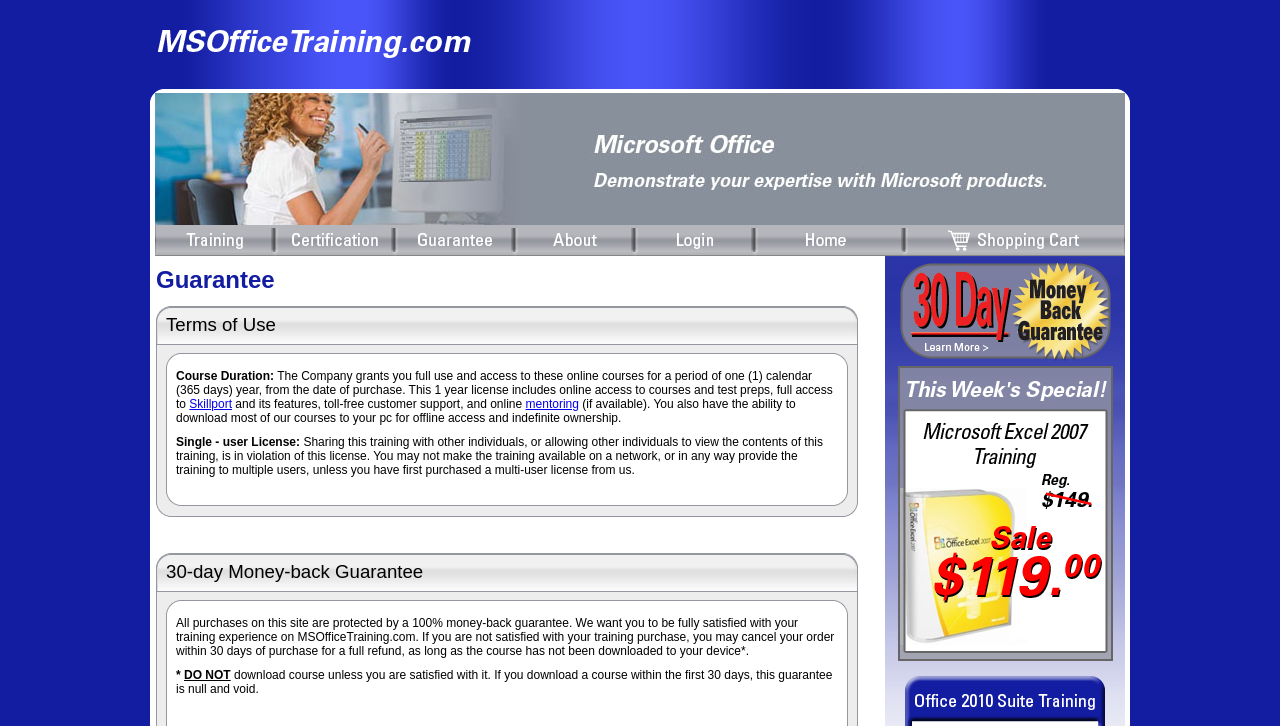What is the condition for the money-back guarantee to be null and void?
Based on the image, give a concise answer in the form of a single word or short phrase.

Downloading a course